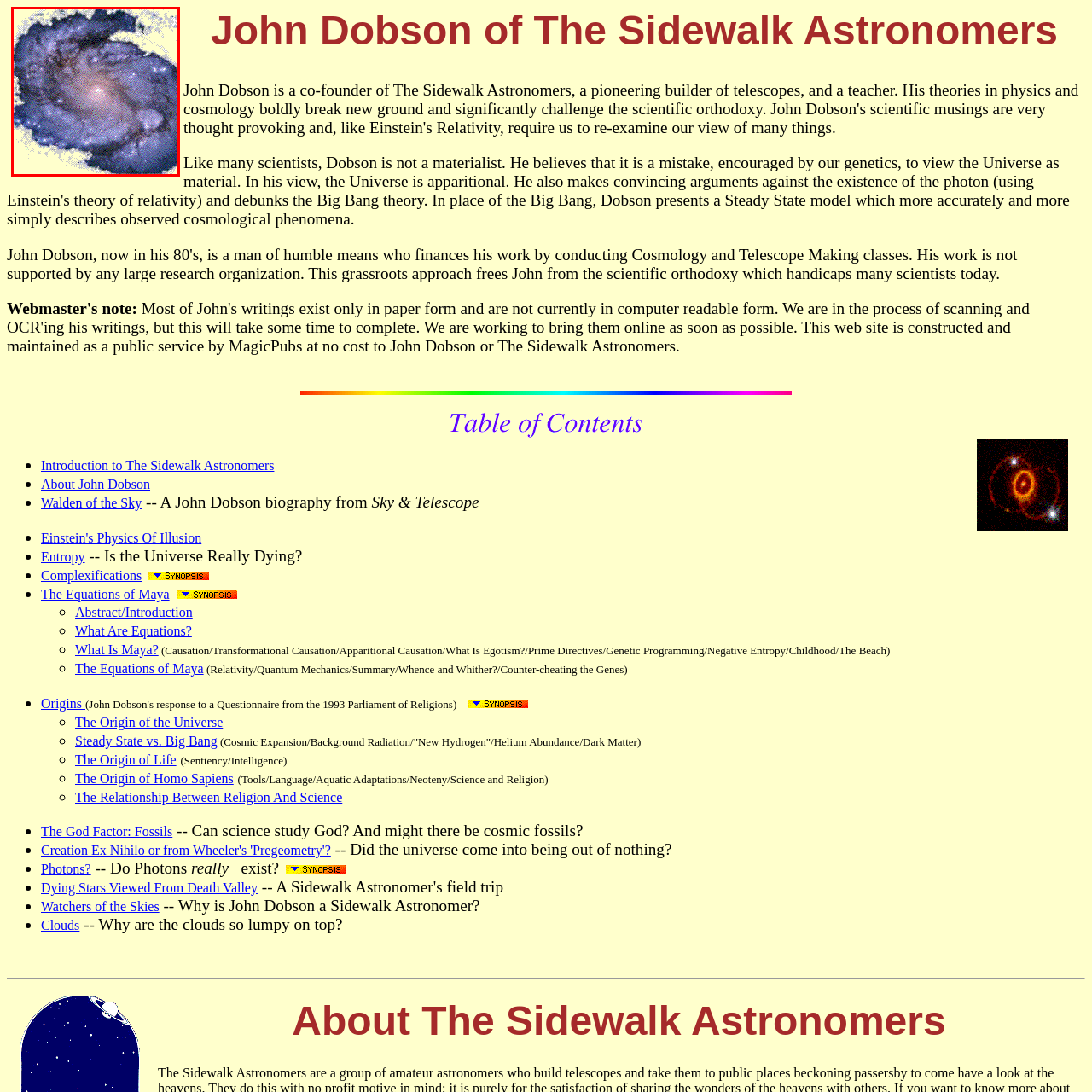Narrate the specific details and elements found within the red-bordered image.

This captivating image showcases a celestial view of a galaxy, likely captured through astronomical imaging. The intricate swirl of blues and purples demonstrates the vastness and beauty of the universe, highlighting the structural formations and luminescence of distant stars and cosmic dust. This visual representation aligns with themes explored by John Dobson and the Sidewalk Astronomers, who made it their mission to popularize astronomy and encourage public engagement with the night sky. The image invites viewers to ponder the mysteries of the cosmos and the wonders of observational astronomy.